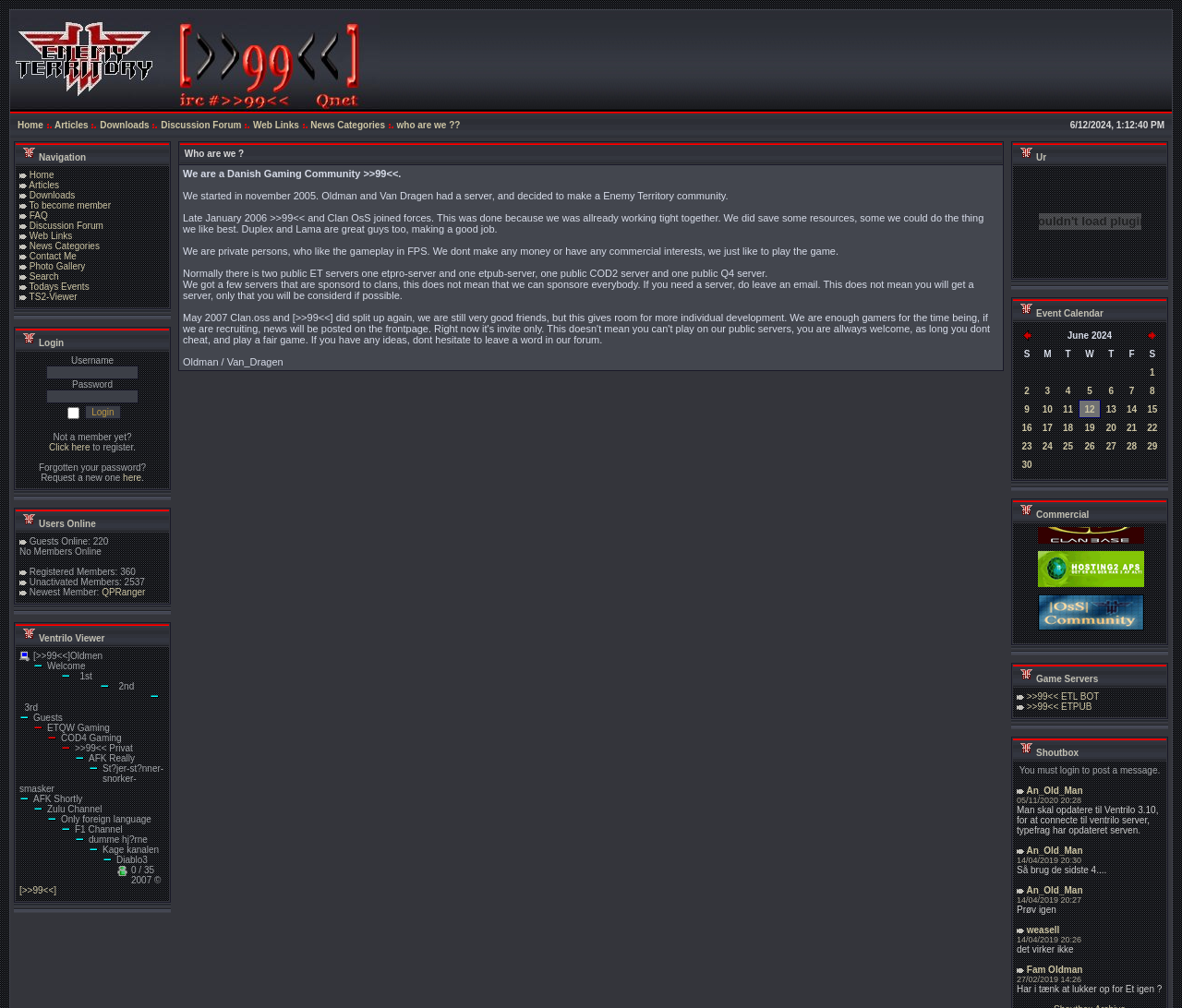Please determine the bounding box coordinates of the section I need to click to accomplish this instruction: "Visit the 'Facebook' page".

None